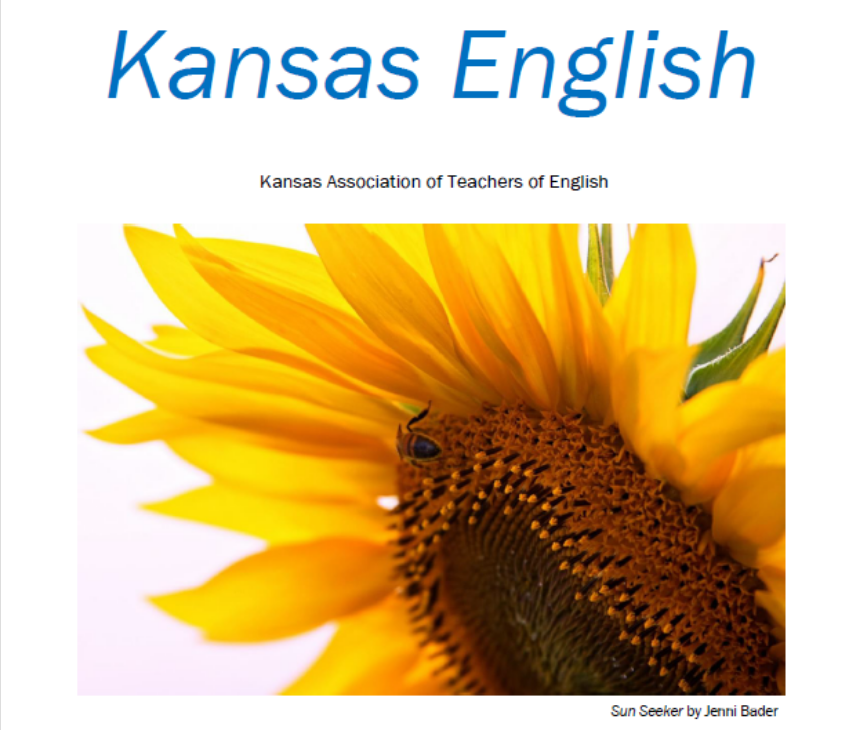Provide a comprehensive description of the image.

The image features a close-up of a vibrant sunflower, capturing the rich, warm hues of its yellow petals and the intricate details of its center. This visual representation is prominently displayed on the header of the "Kansas English" journal, which is published by the Kansas Association of Teachers of English (KATE). Below the flower, the title "Kansas English" is elegantly written in a bold, blue font, emphasizing the journal's identity. Accompanying the sunflower is the caption "Sun Seeker" by Jenni Bader, highlighting the artistic contribution associated with the image. This layout reflects the journal's focus on the beauty and creativity related to the subjects of interest for English teachers, while also celebrating the artistry within the field.